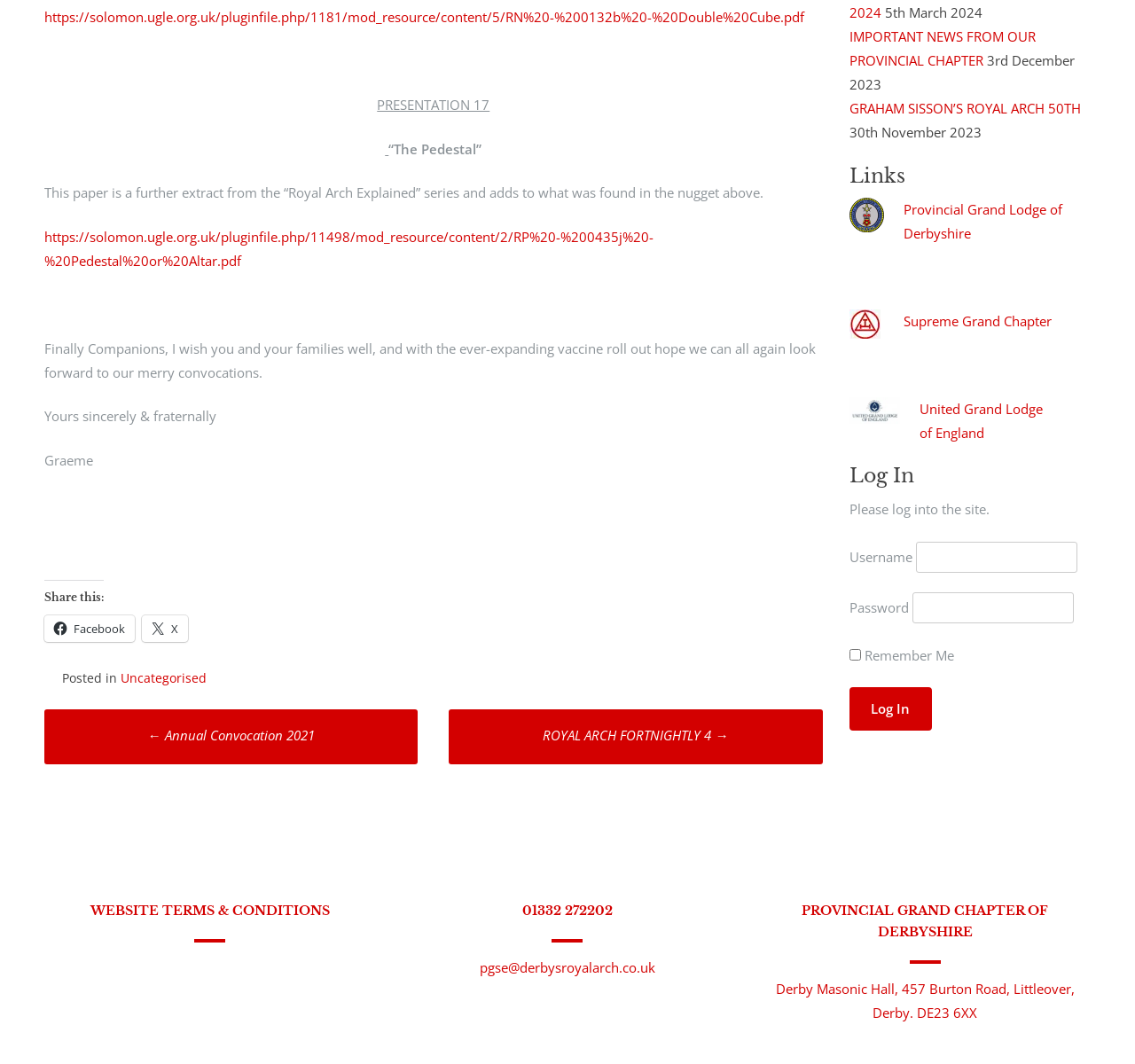Please indicate the bounding box coordinates for the clickable area to complete the following task: "Log in to the site". The coordinates should be specified as four float numbers between 0 and 1, i.e., [left, top, right, bottom].

[0.748, 0.646, 0.821, 0.687]